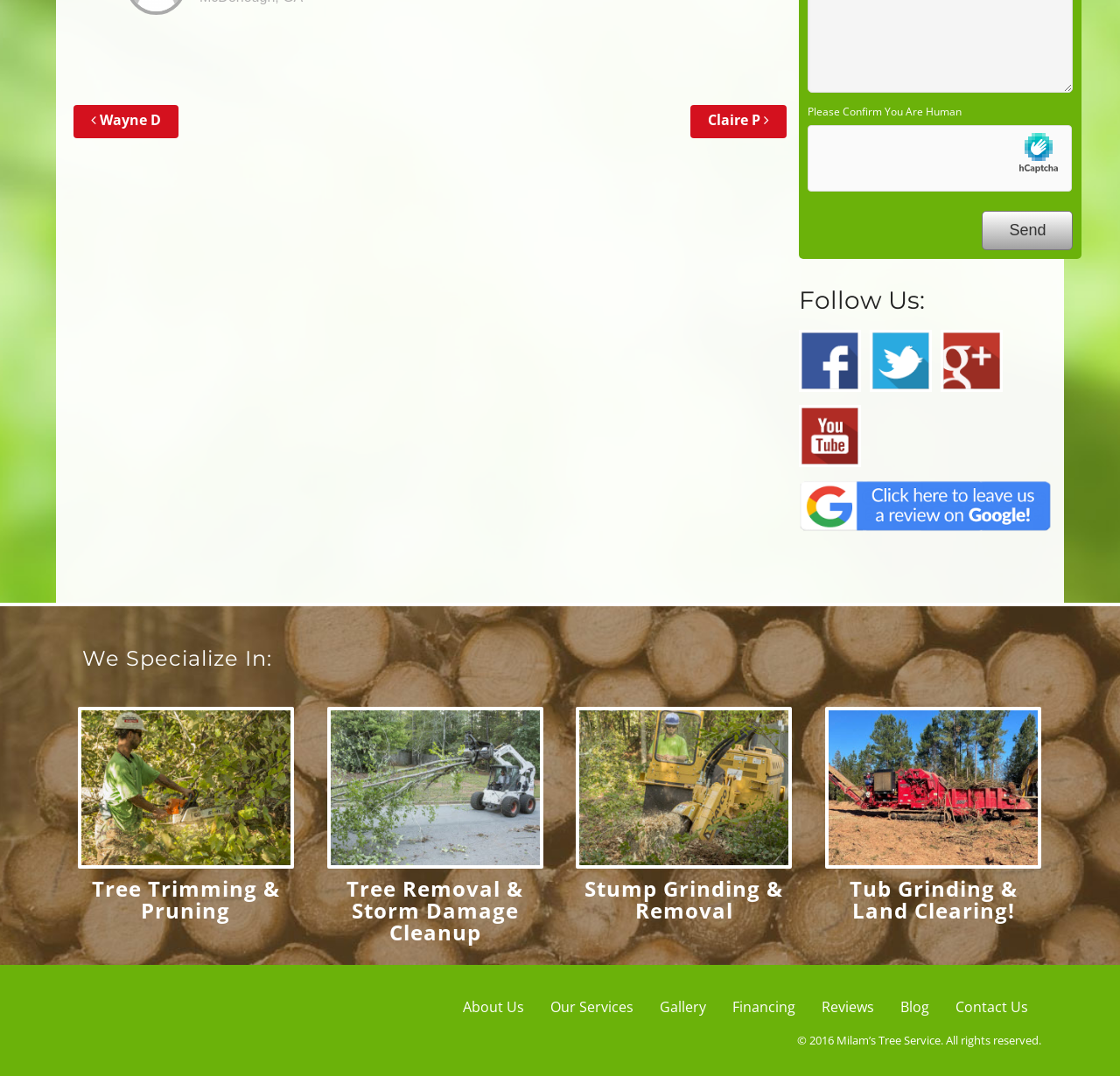Please identify the bounding box coordinates of the clickable area that will fulfill the following instruction: "Click on the 'Tree Trimming & Pruning' link". The coordinates should be in the format of four float numbers between 0 and 1, i.e., [left, top, right, bottom].

[0.082, 0.812, 0.25, 0.859]